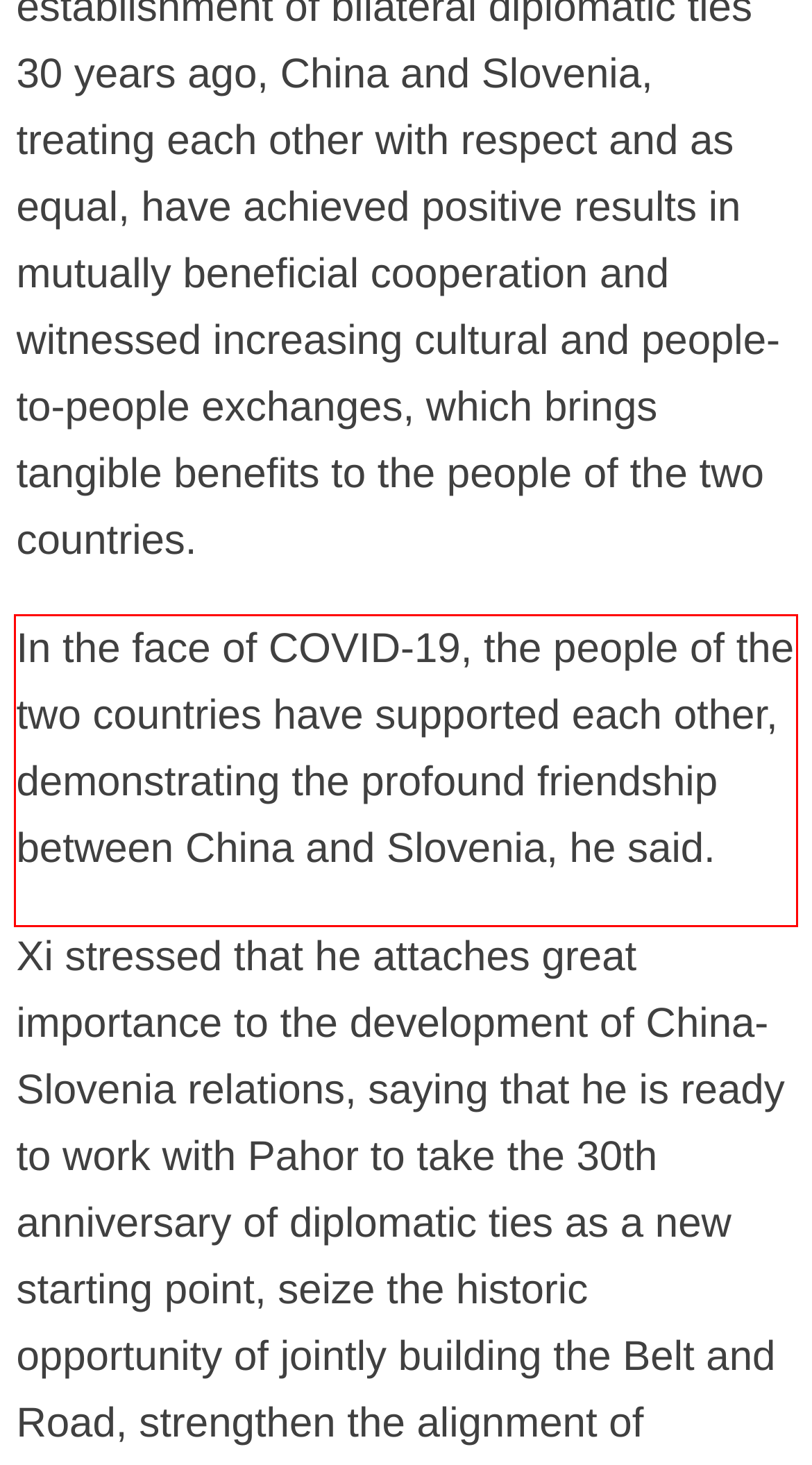Given a webpage screenshot, identify the text inside the red bounding box using OCR and extract it.

In the face of COVID-19, the people of the two countries have supported each other, demonstrating the profound friendship between China and Slovenia, he said.